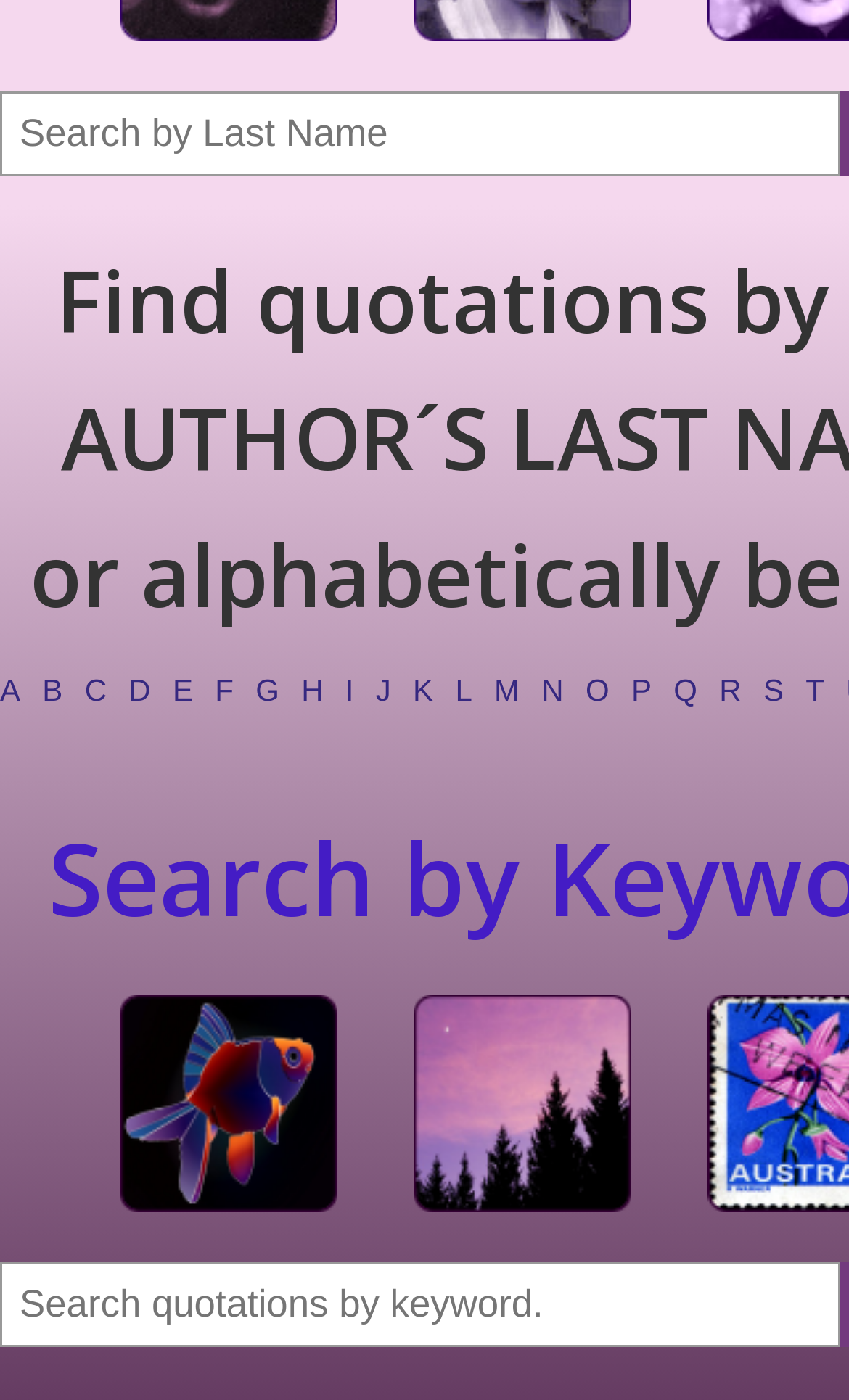Locate the bounding box coordinates of the clickable area needed to fulfill the instruction: "Click on keyword fishing".

[0.141, 0.71, 0.397, 0.877]